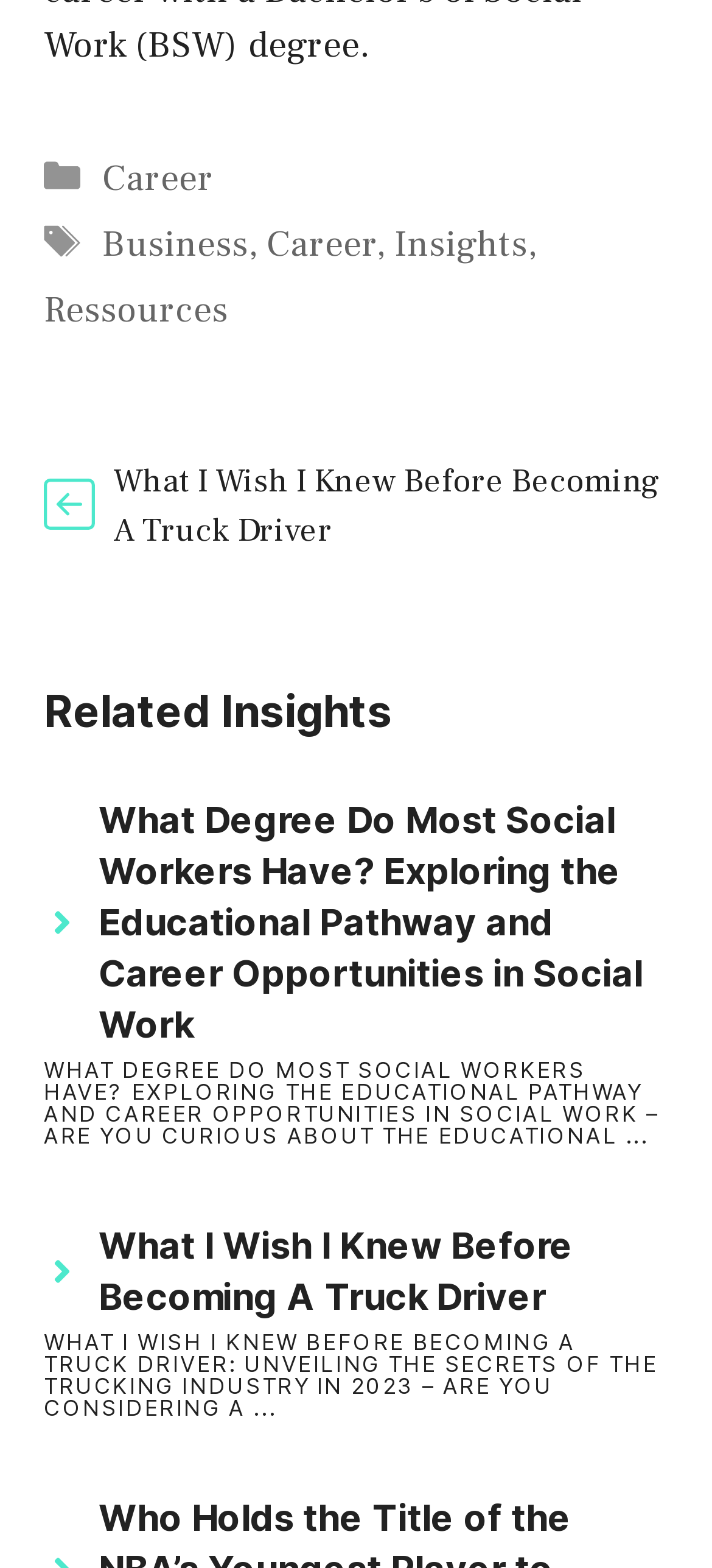Please answer the following query using a single word or phrase: 
How many categories are listed in the footer?

3